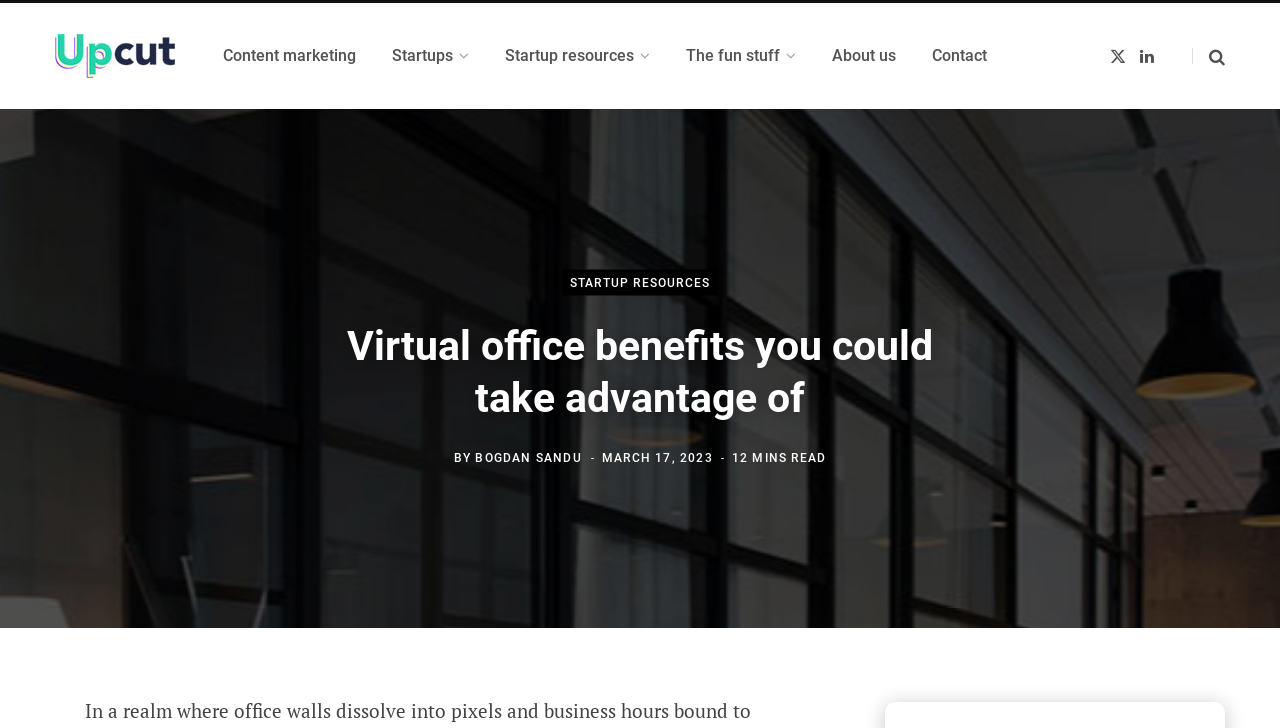Please examine the image and answer the question with a detailed explanation:
What is the name of the studio?

The answer can be found by looking at the top-left corner of the webpage, where there is a link with the text 'Upcut Studio' and an accompanying image with the same name.